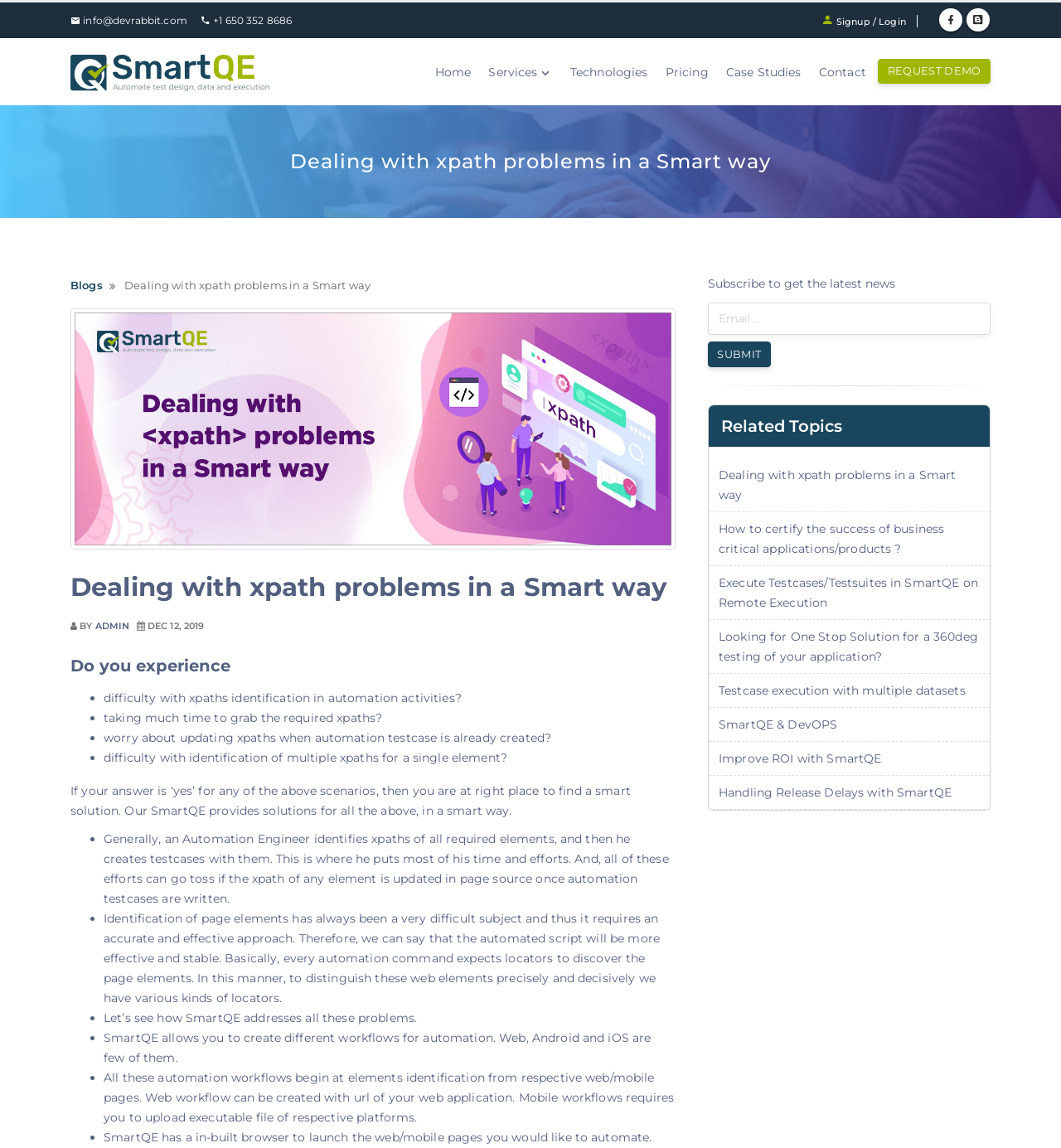What is the phone number to contact?
Using the image as a reference, answer with just one word or a short phrase.

+1 650 352 8686